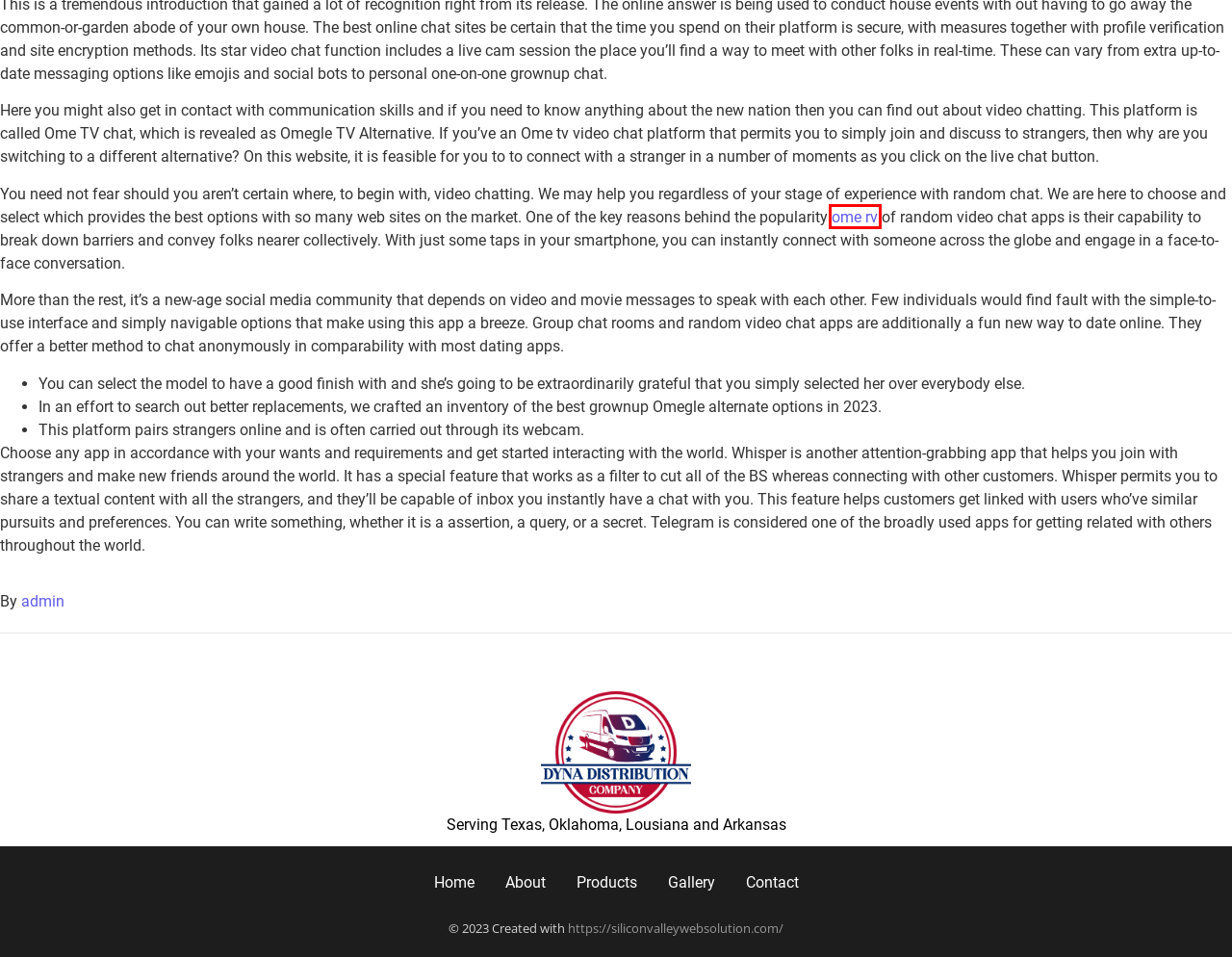Examine the screenshot of a webpage with a red bounding box around a specific UI element. Identify which webpage description best matches the new webpage that appears after clicking the element in the red bounding box. Here are the candidates:
A. Meat Snacks - Dyna Distribution Company, LLC
B. Home - Dyna Distribution Company, LLC
C. Gallery - Dyna Distribution Company, LLC
D. admin, Author at Dyna Distribution Company, LLC
E. Contact - Dyna Distribution Company, LLC
F. About - Dyna Distribution Company, LLC
G. Uncategorized Archives - Dyna Distribution Company, LLC
H. OmeTV – Omegle Random Video Chat Alternative

H